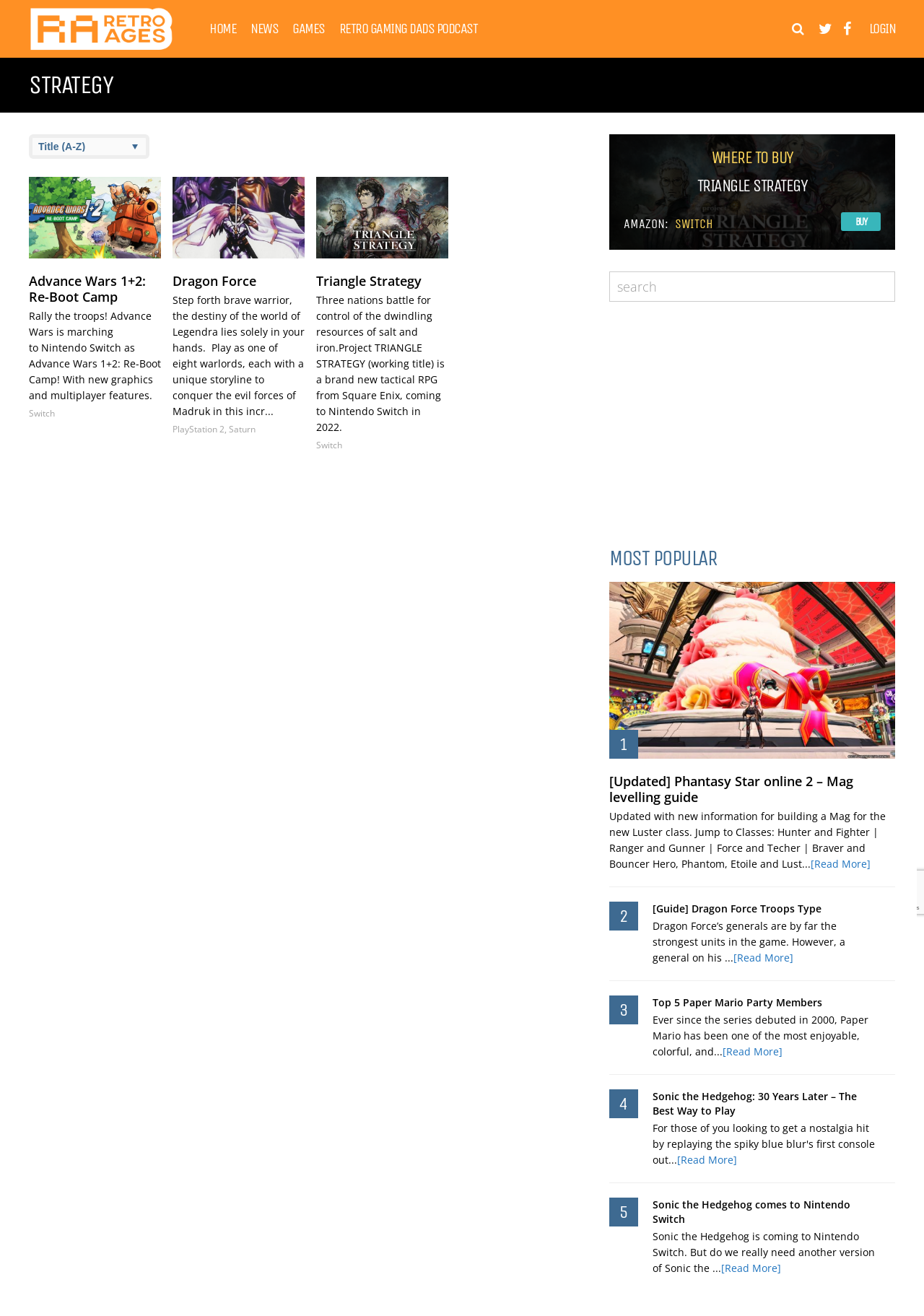Specify the bounding box coordinates of the area to click in order to execute this command: 'View the Advance Wars 1+2: Re-Boot Camp article'. The coordinates should consist of four float numbers ranging from 0 to 1, and should be formatted as [left, top, right, bottom].

[0.031, 0.207, 0.158, 0.232]